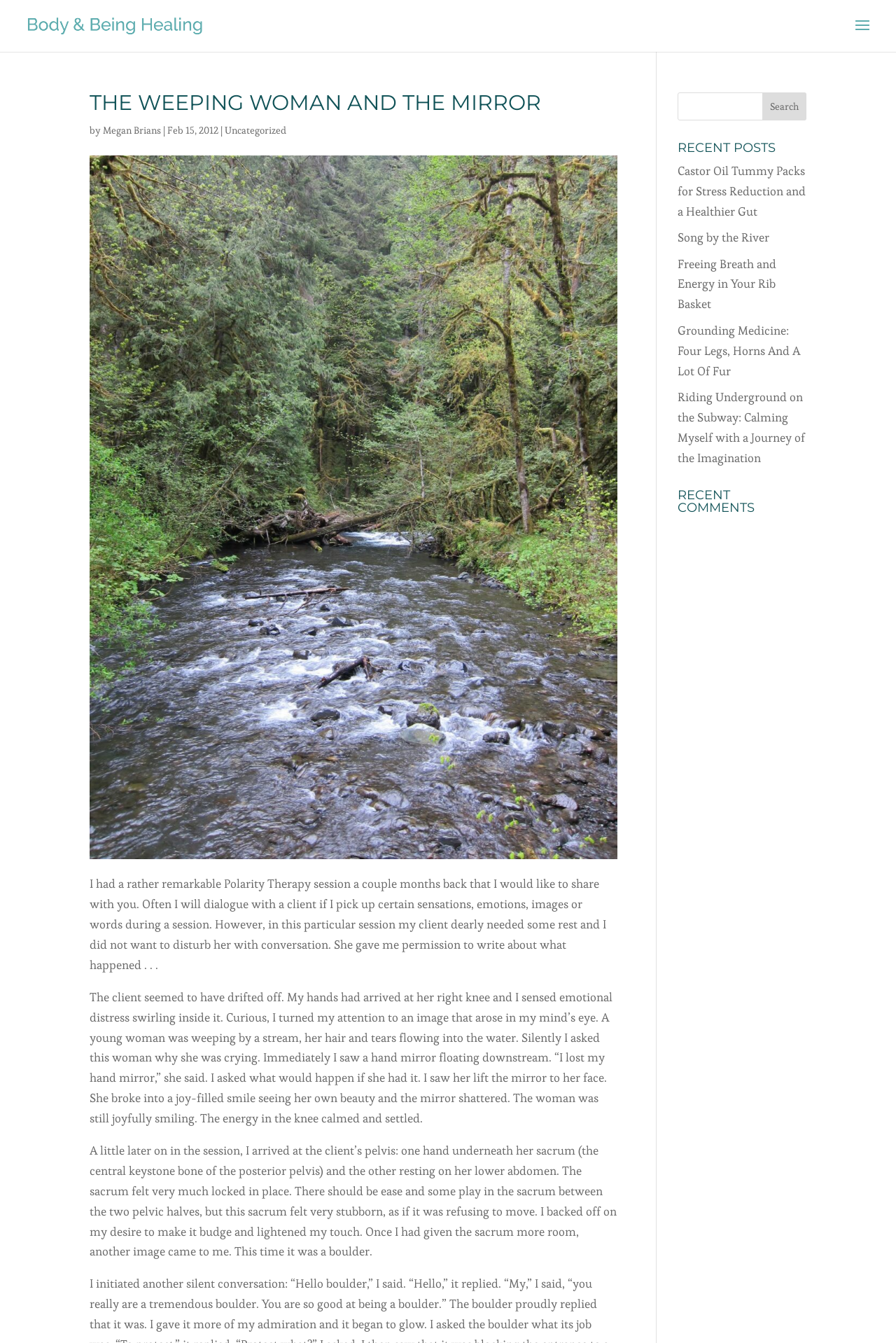Kindly provide the bounding box coordinates of the section you need to click on to fulfill the given instruction: "Read the post about Castor Oil Tummy Packs".

[0.756, 0.121, 0.899, 0.163]